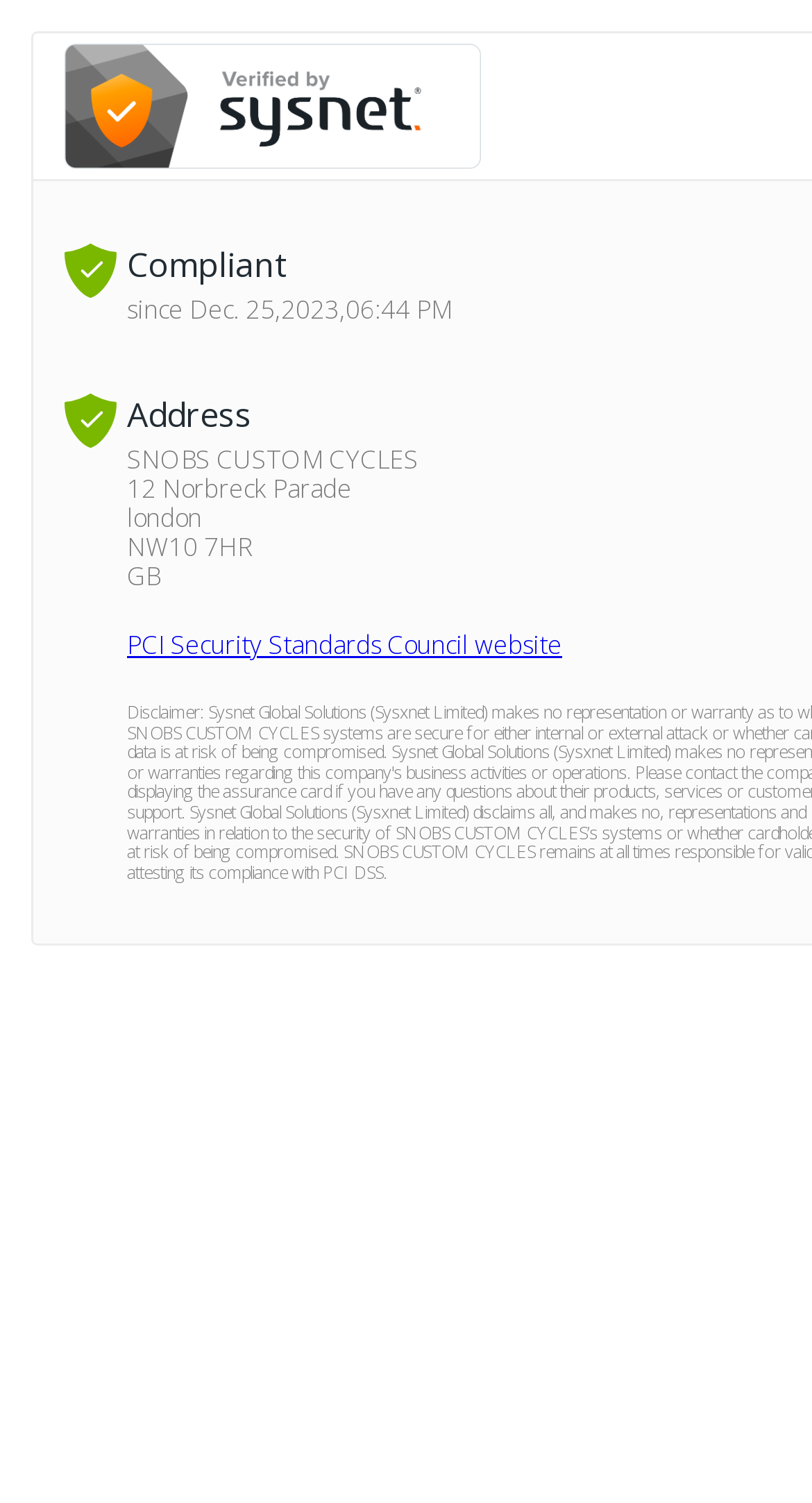What is the company name?
Based on the screenshot, respond with a single word or phrase.

SNOBS CUSTOM CYCLES